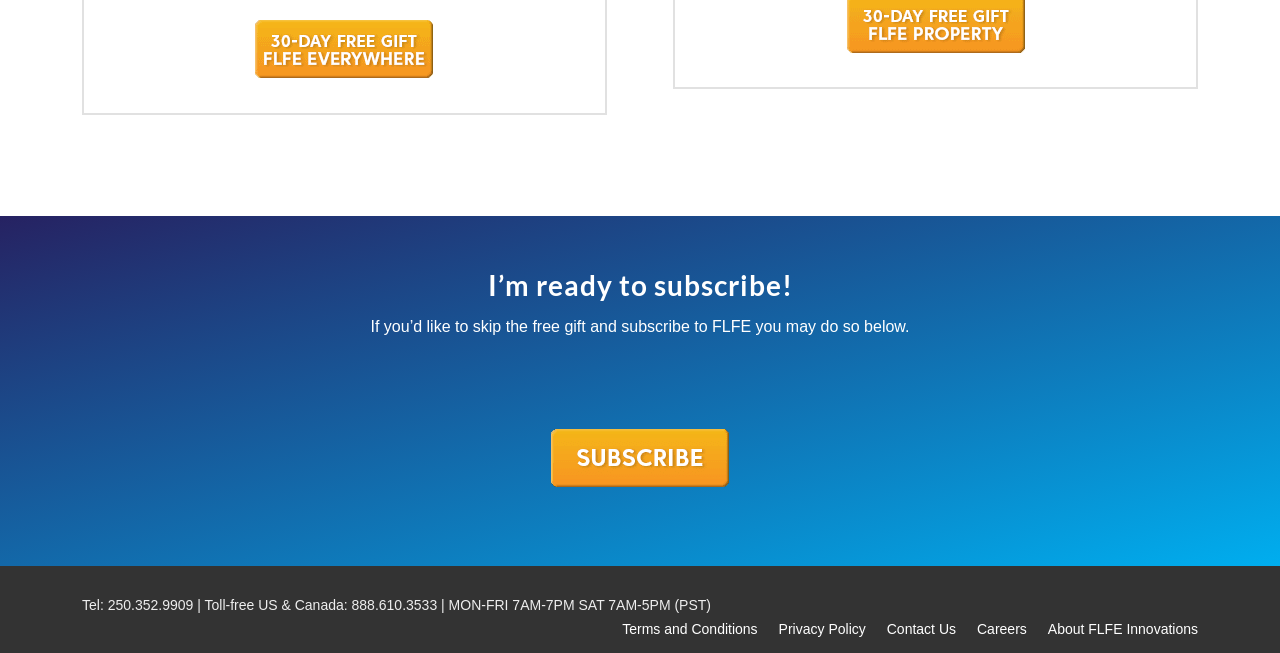What is the phone number for toll-free US and Canada?
Using the information presented in the image, please offer a detailed response to the question.

I found a static text element with the phone number 'Tel: 250.352.9909 | Toll-free US & Canada: 888.610.3533 | MON-FRI 7AM-7PM SAT 7AM-5PM (PST)' which indicates that the toll-free phone number for US and Canada is 888.610.3533.